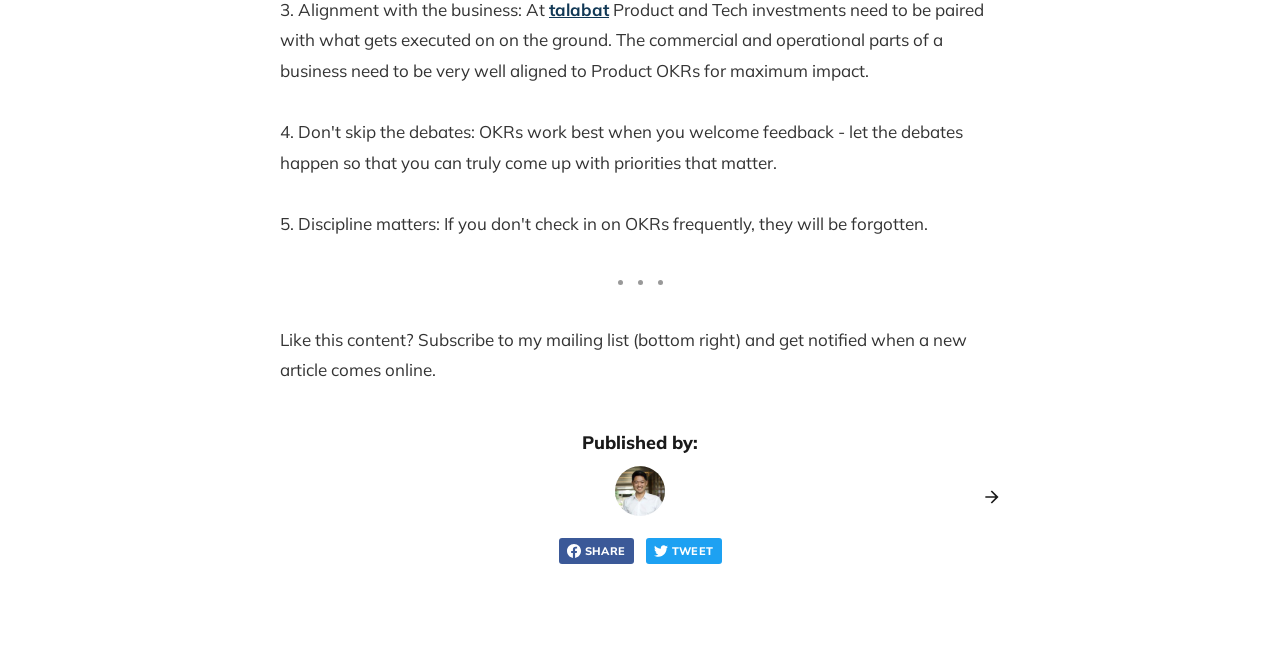What is the purpose of the mailing list?
Answer briefly with a single word or phrase based on the image.

get notified